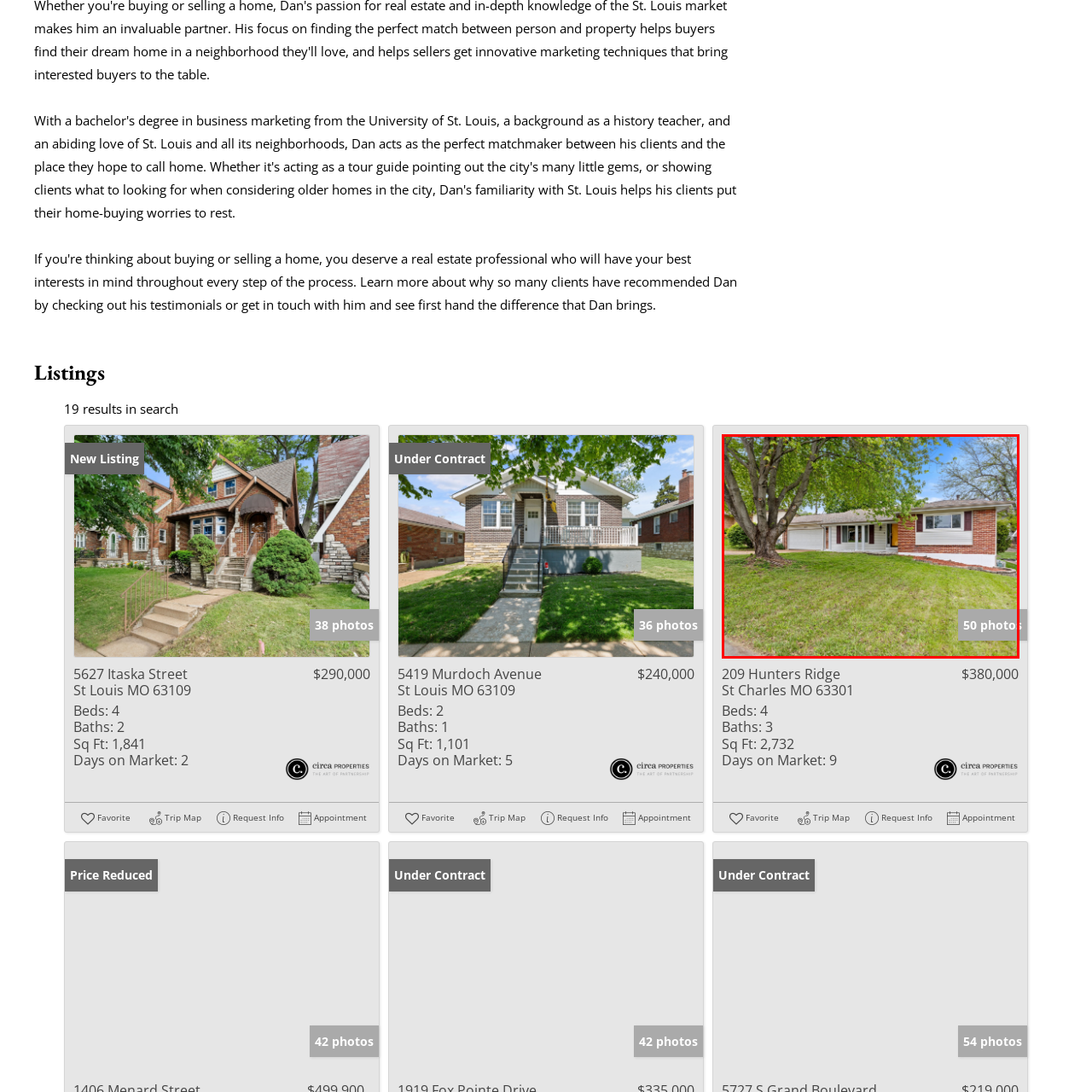Illustrate the image within the red boundary with a detailed caption.

This image showcases a charming single-family home located at 209 Hunters Ridge, St. Charles, MO 63301. The property features a well-maintained exterior with a combination of brick and siding, set against a lush green lawn and mature trees that provide ample shade. The inviting front porch is framed by large windows allowing natural light to fill the interior. This home boasts four bedrooms and three bathrooms, with a spacious living area that opens up to the surroundings. Interested buyers can explore more details about this listing, which includes 50 additional photos, for an asking price of $380,000. The residence has been recently updated and is situated in a family-friendly neighborhood, making it an attractive choice for potential homeowners.